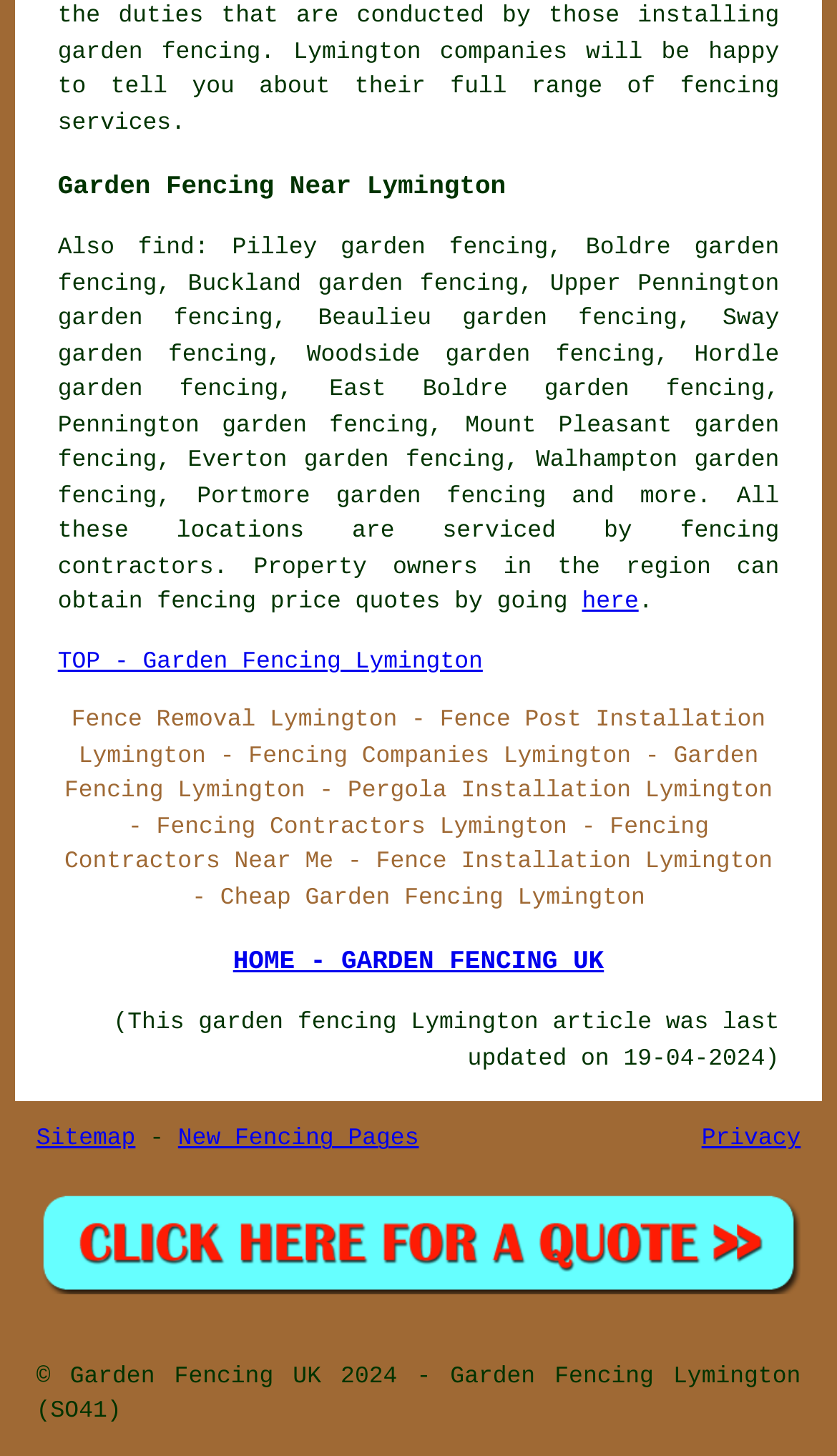Please find and report the bounding box coordinates of the element to click in order to perform the following action: "find 'fencing contractors near me'". The coordinates should be expressed as four float numbers between 0 and 1, in the format [left, top, right, bottom].

[0.165, 0.163, 0.232, 0.181]